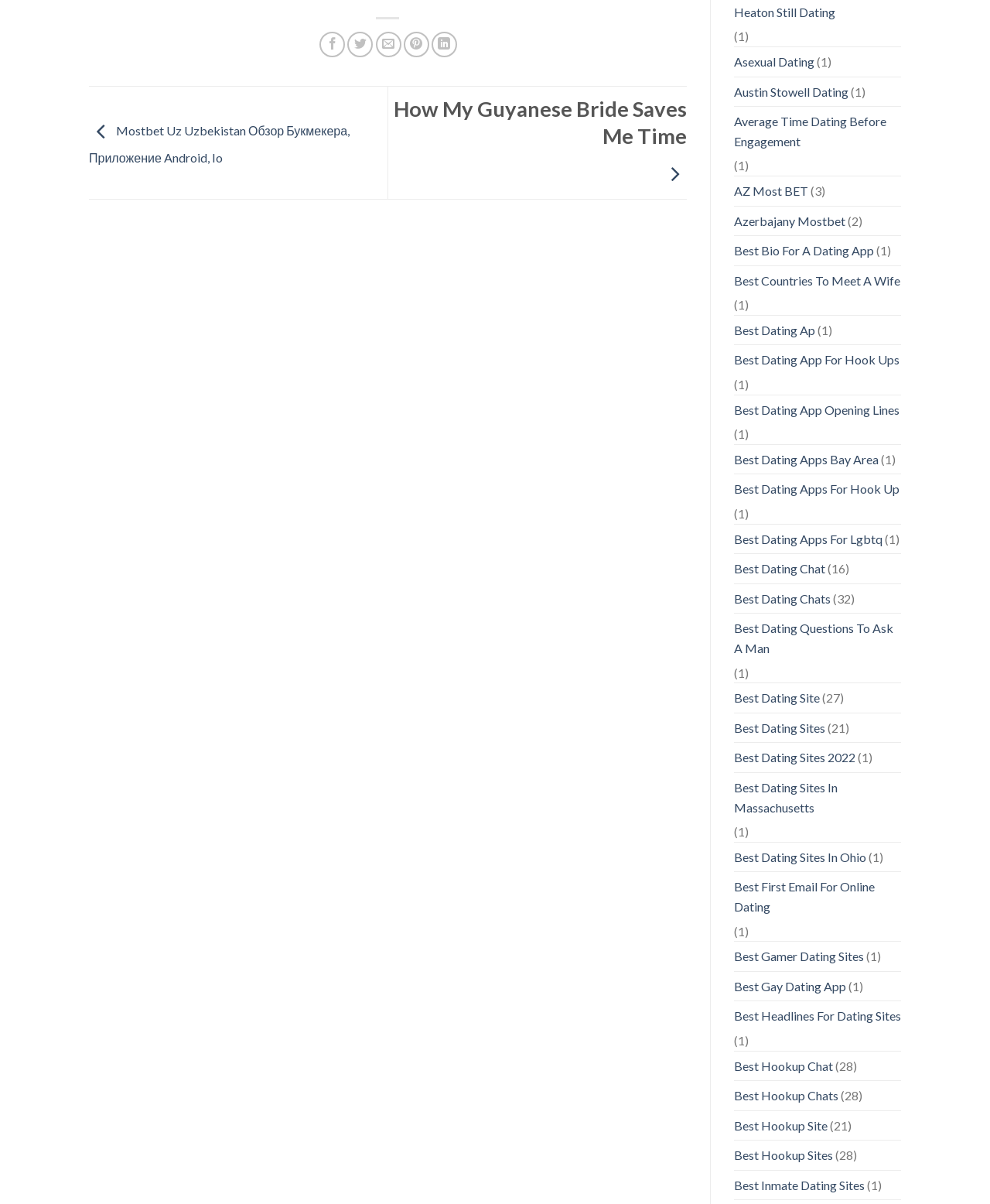Show the bounding box coordinates of the region that should be clicked to follow the instruction: "Visit the Asexual Dating page."

[0.741, 0.039, 0.822, 0.063]